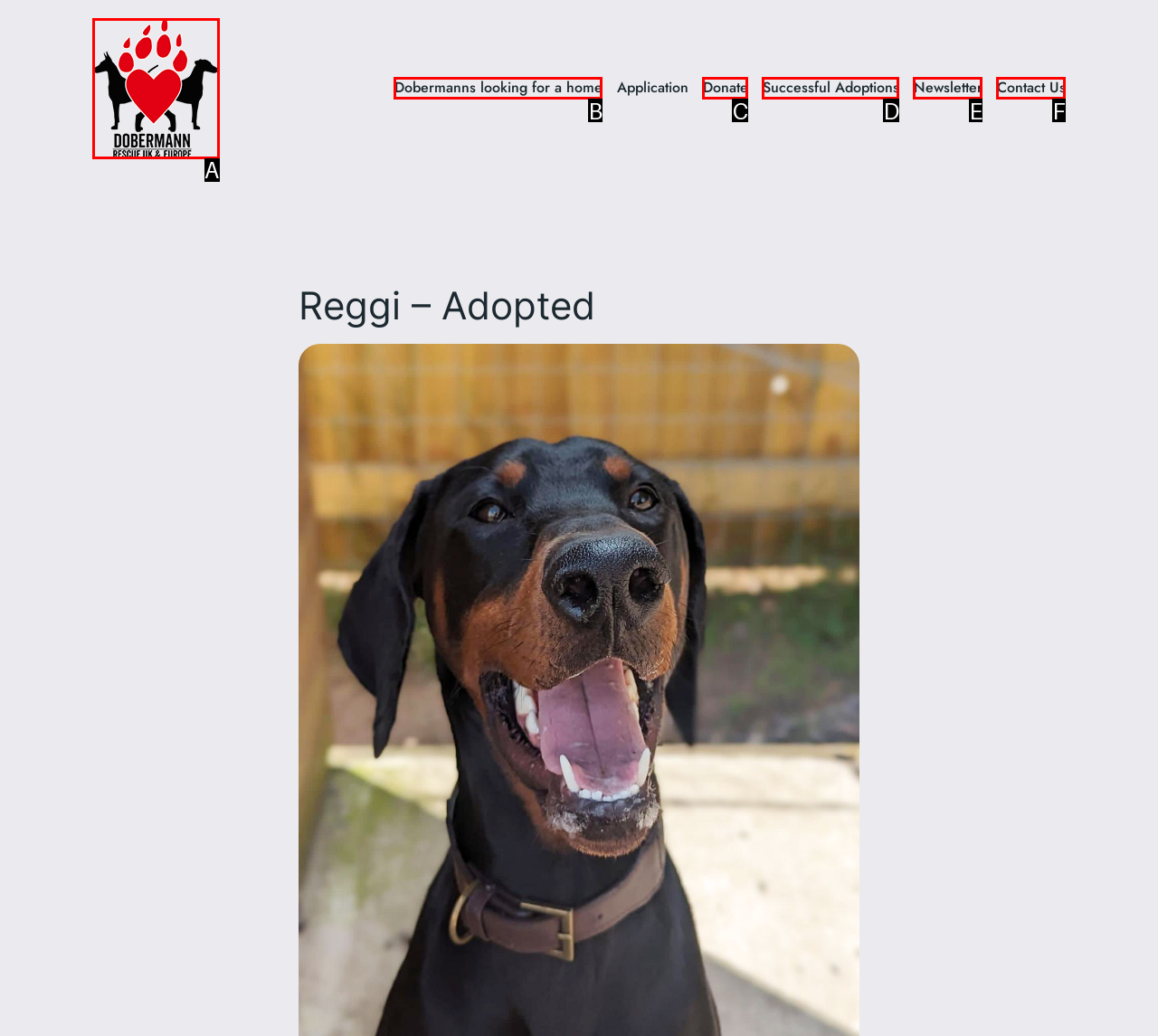From the provided options, pick the HTML element that matches the description: Dobermanns looking for a home. Respond with the letter corresponding to your choice.

B